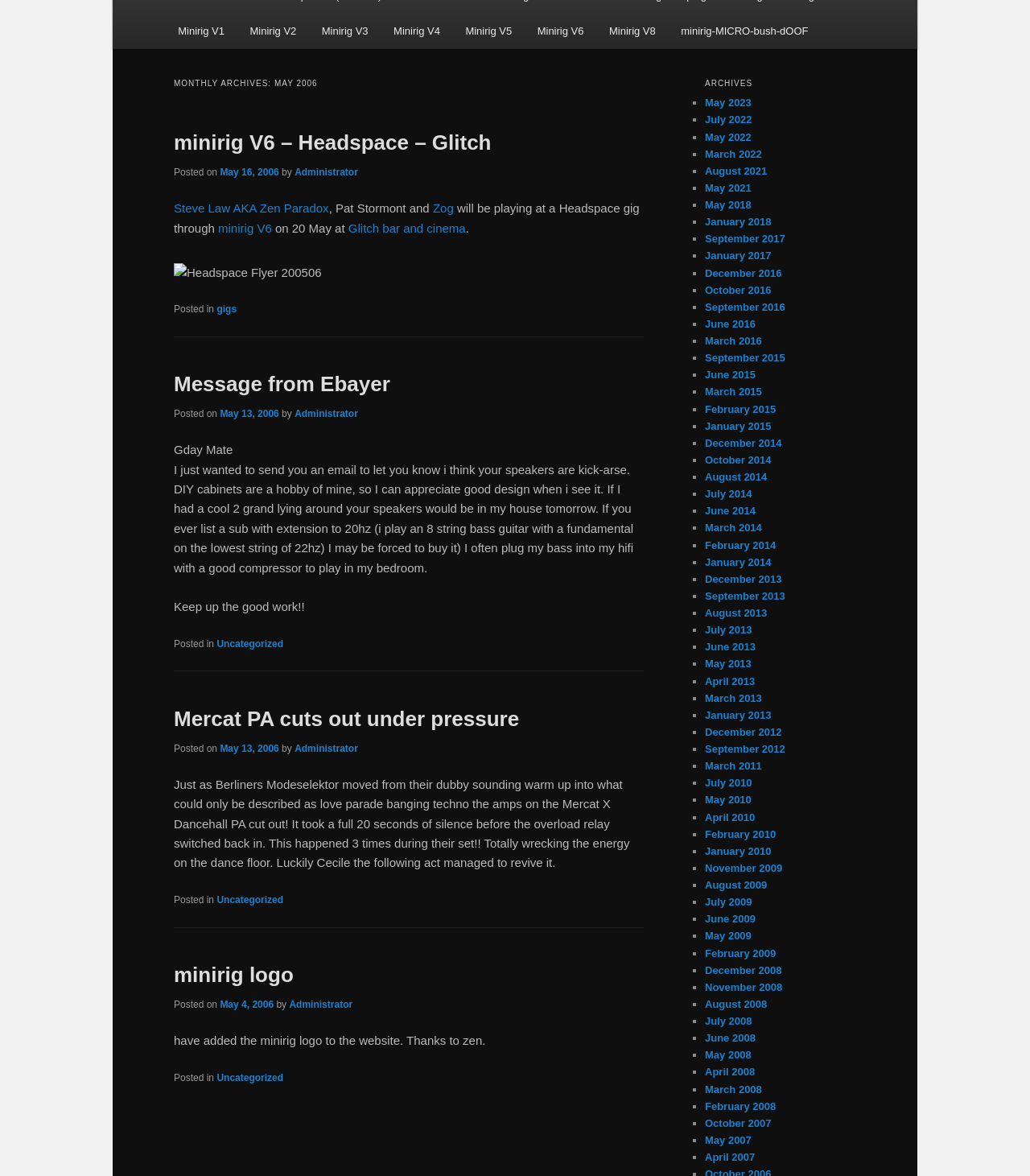Predict the bounding box of the UI element based on this description: "Minirig V4".

[0.37, 0.011, 0.44, 0.041]